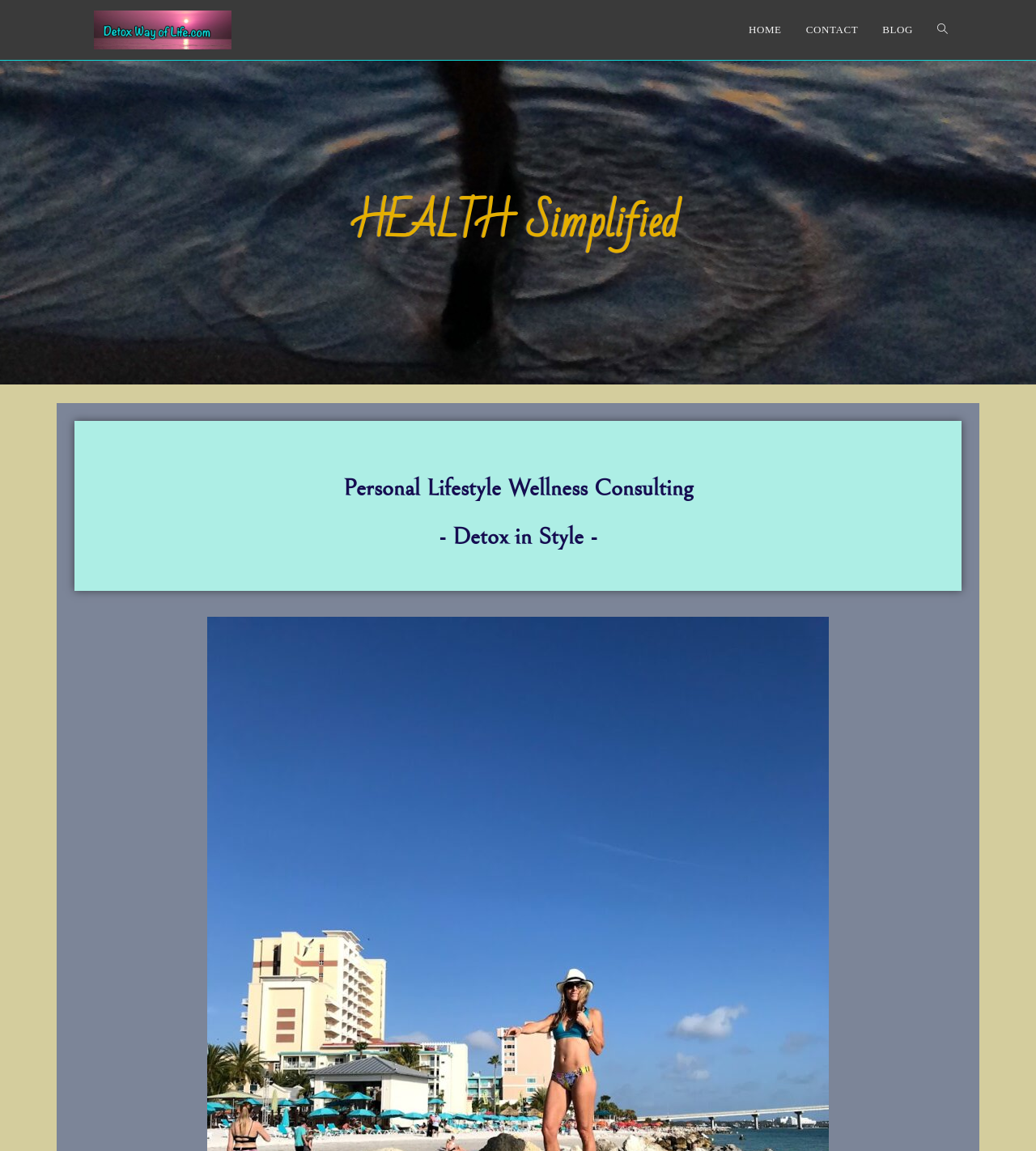Please provide a brief answer to the following inquiry using a single word or phrase:
What is the website's main theme?

Health and Wellness